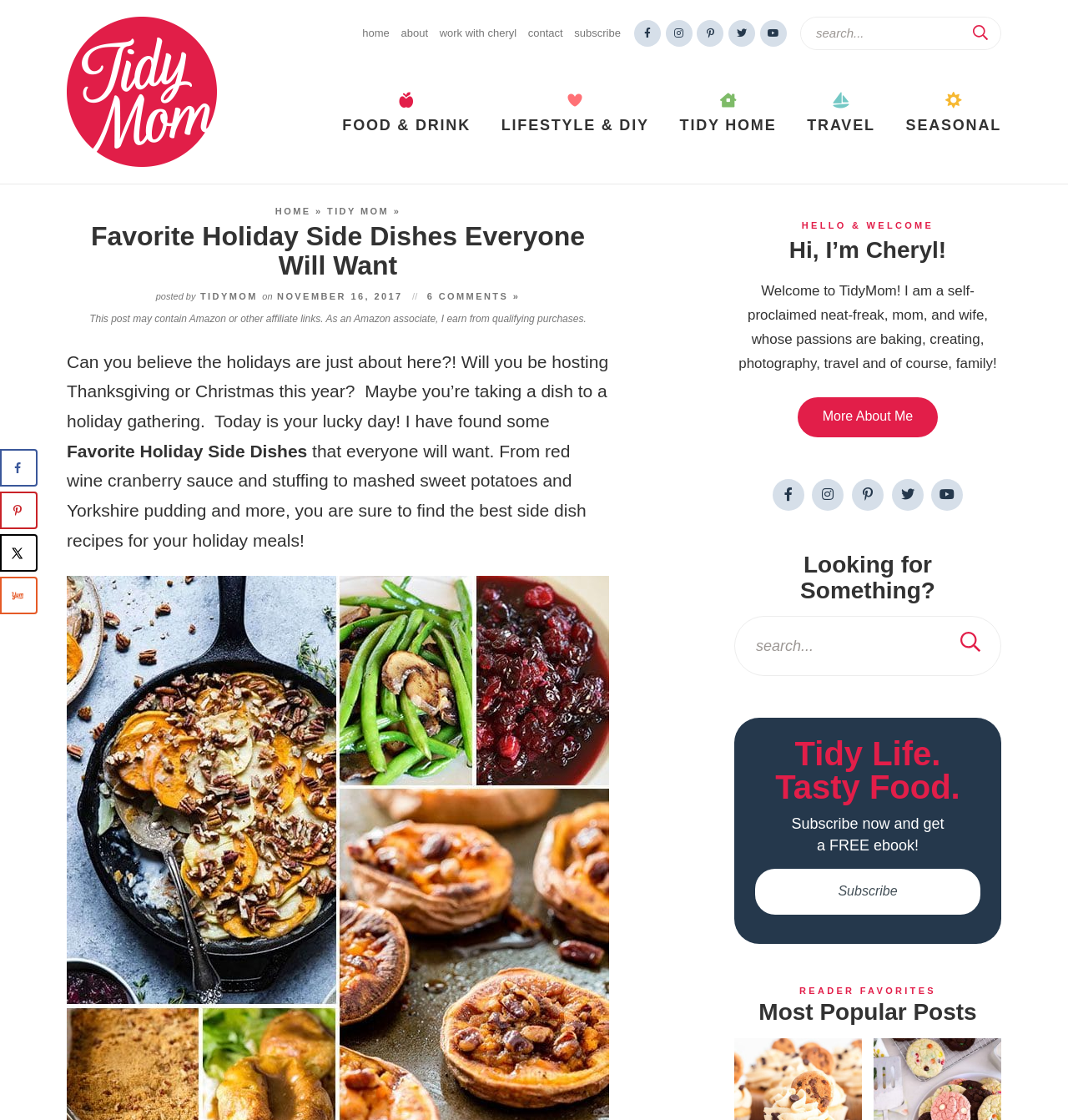Please identify the bounding box coordinates of the clickable element to fulfill the following instruction: "Subscribe to the newsletter". The coordinates should be four float numbers between 0 and 1, i.e., [left, top, right, bottom].

[0.707, 0.775, 0.918, 0.816]